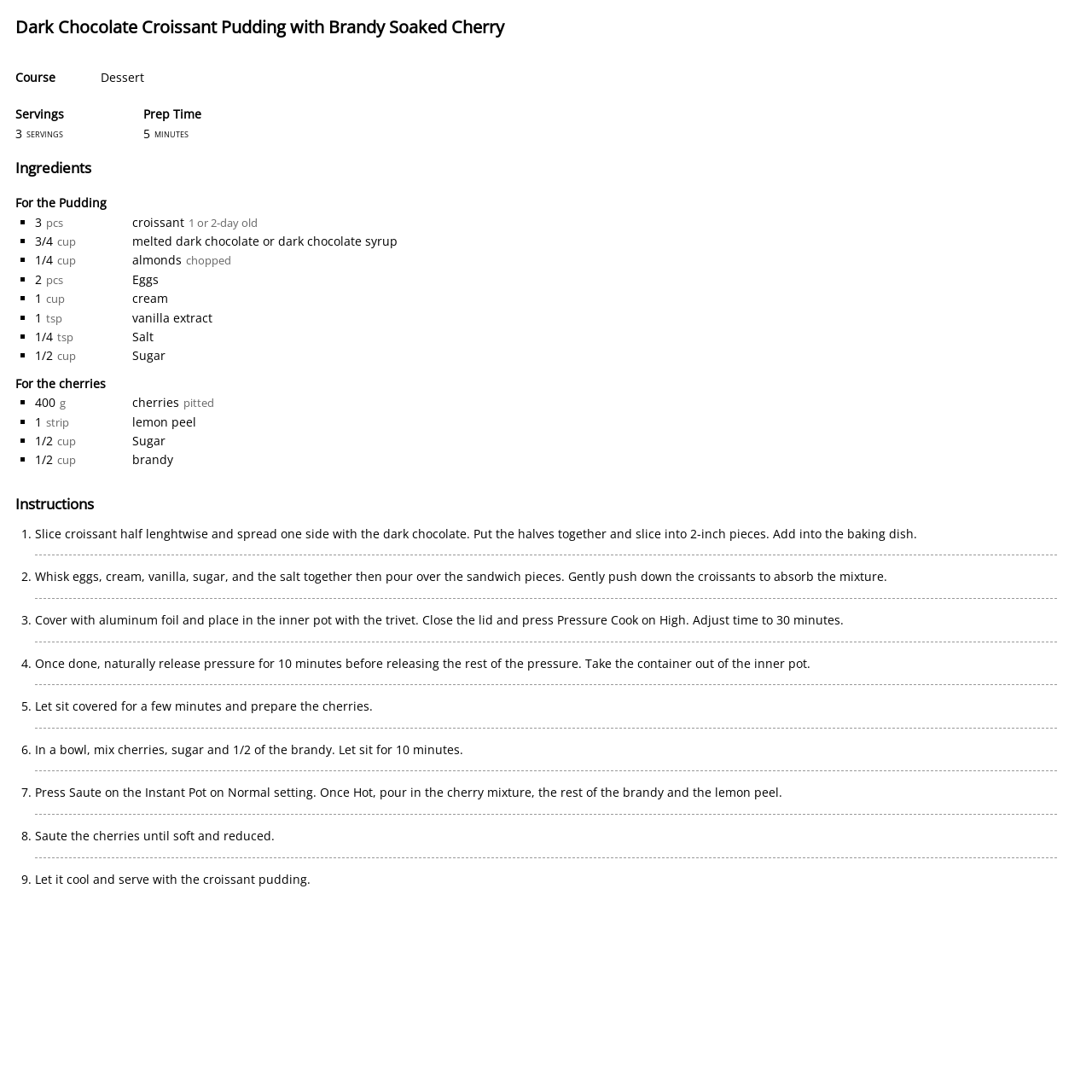What is the name of the dessert recipe?
Examine the image and provide an in-depth answer to the question.

The name of the dessert recipe is mentioned at the top of the webpage as 'Dark Chocolate Croissant Pudding with Brandy Soaked Cherry'.